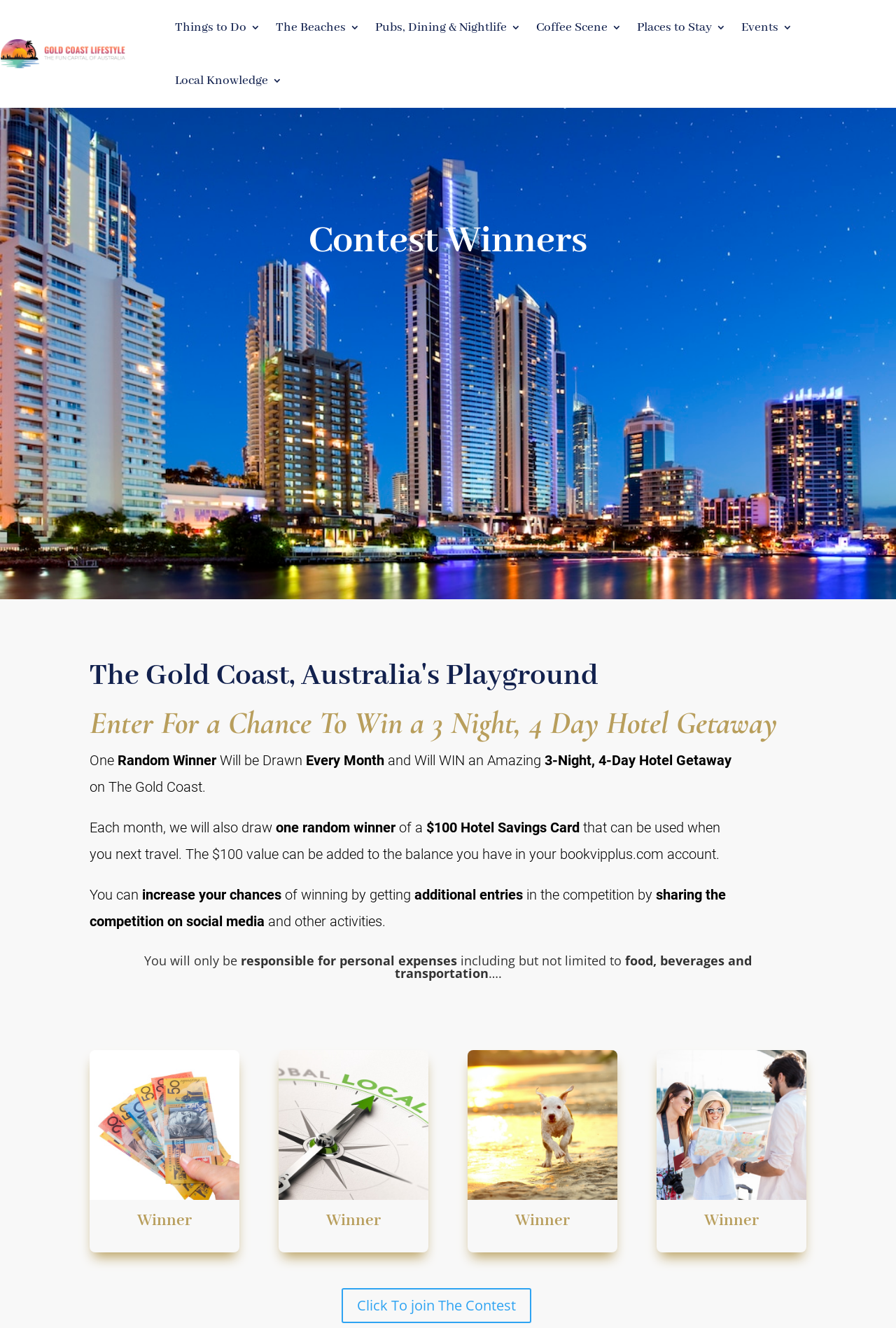Locate the UI element described by Pubs, Dining & Nightlife and provide its bounding box coordinates. Use the format (top-left x, top-left y, bottom-right x, bottom-right y) with all values as floating point numbers between 0 and 1.

[0.418, 0.001, 0.581, 0.041]